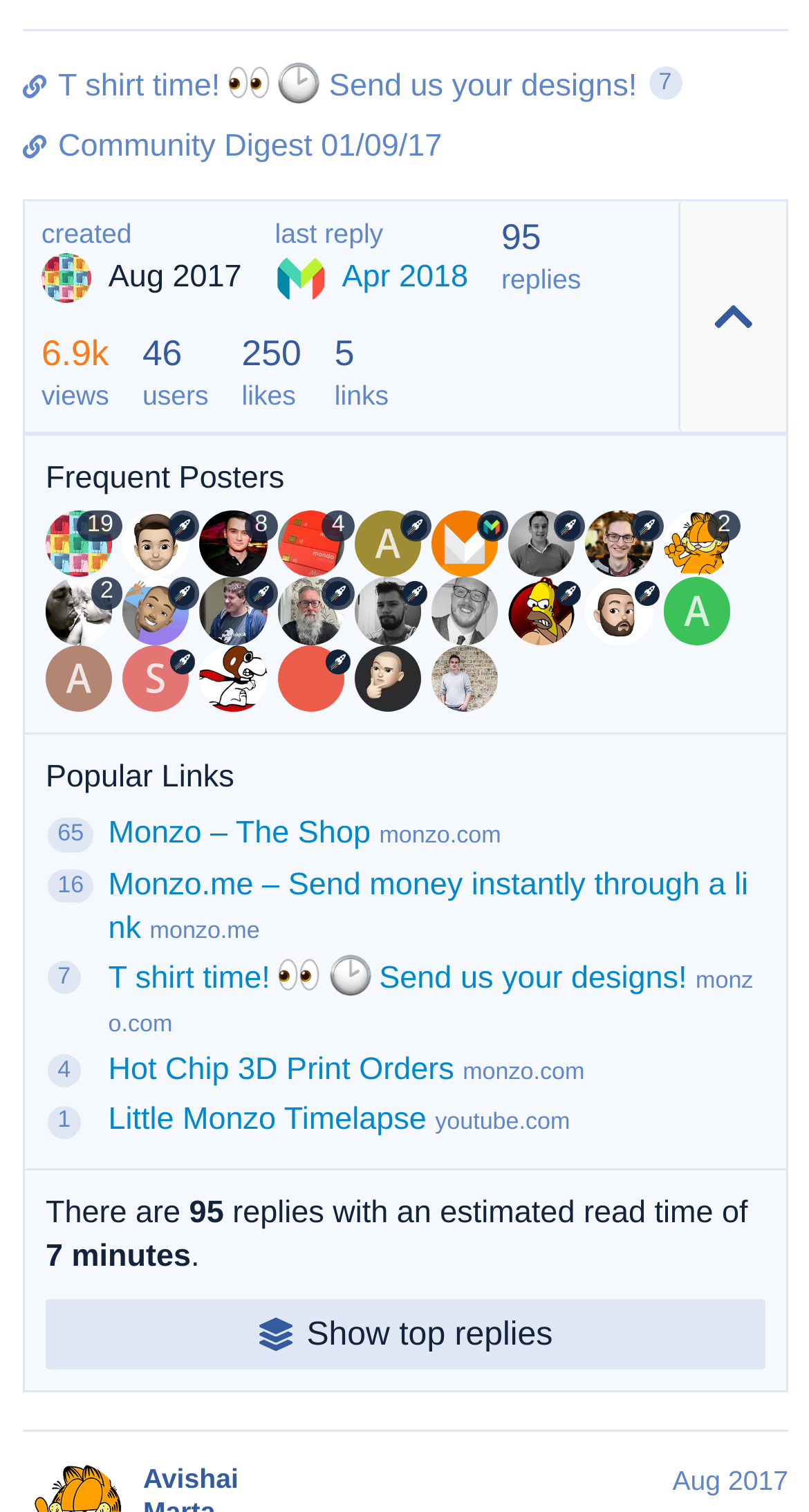Pinpoint the bounding box coordinates of the element that must be clicked to accomplish the following instruction: "Expand topic map". The coordinates should be in the format of four float numbers between 0 and 1, i.e., [left, top, right, bottom].

[0.838, 0.133, 0.972, 0.286]